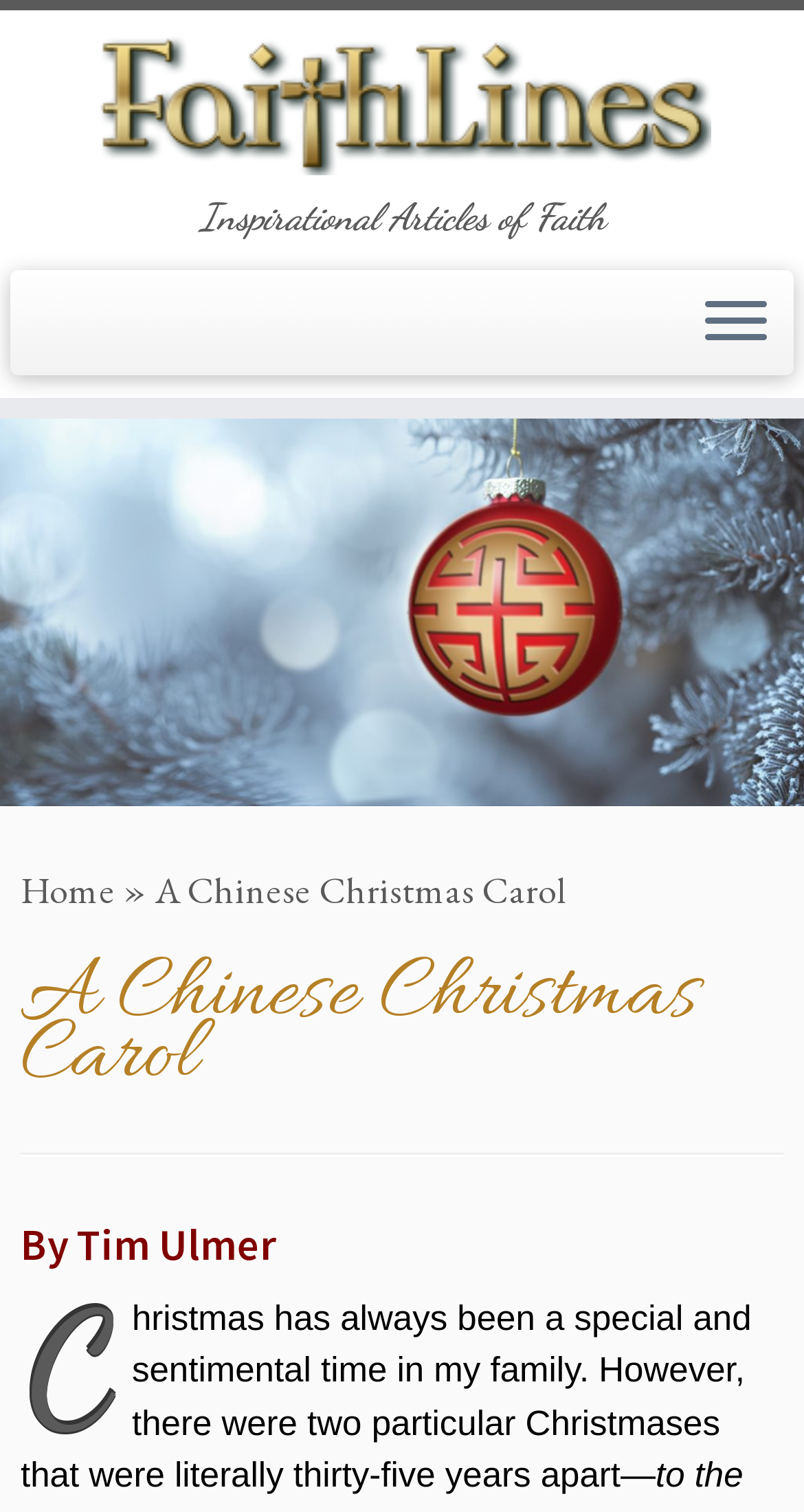What is the link above the '»' symbol?
Using the image as a reference, answer with just one word or a short phrase.

Home